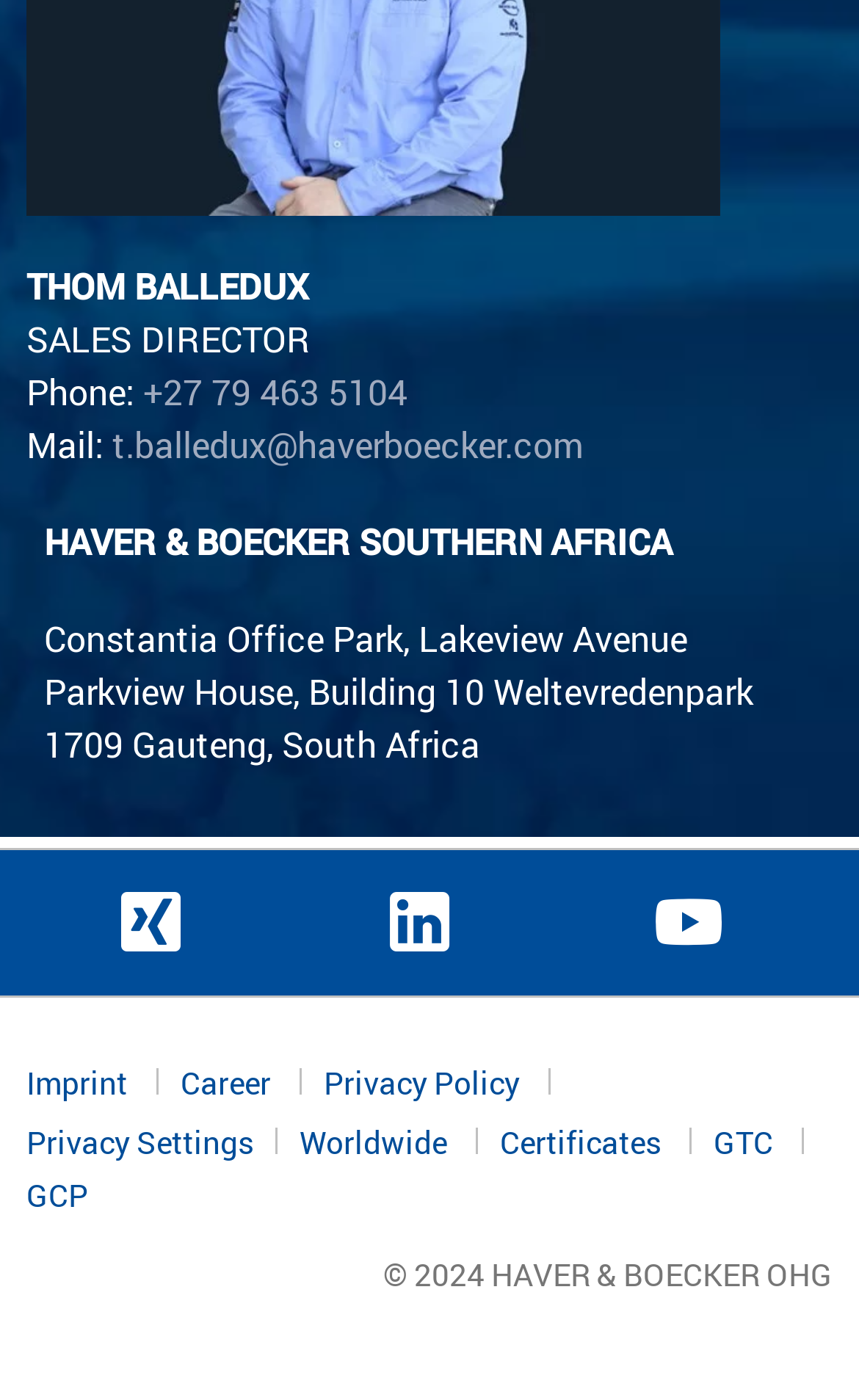Locate the bounding box coordinates of the region to be clicked to comply with the following instruction: "Send an email to the sales director". The coordinates must be four float numbers between 0 and 1, in the form [left, top, right, bottom].

[0.131, 0.3, 0.679, 0.334]